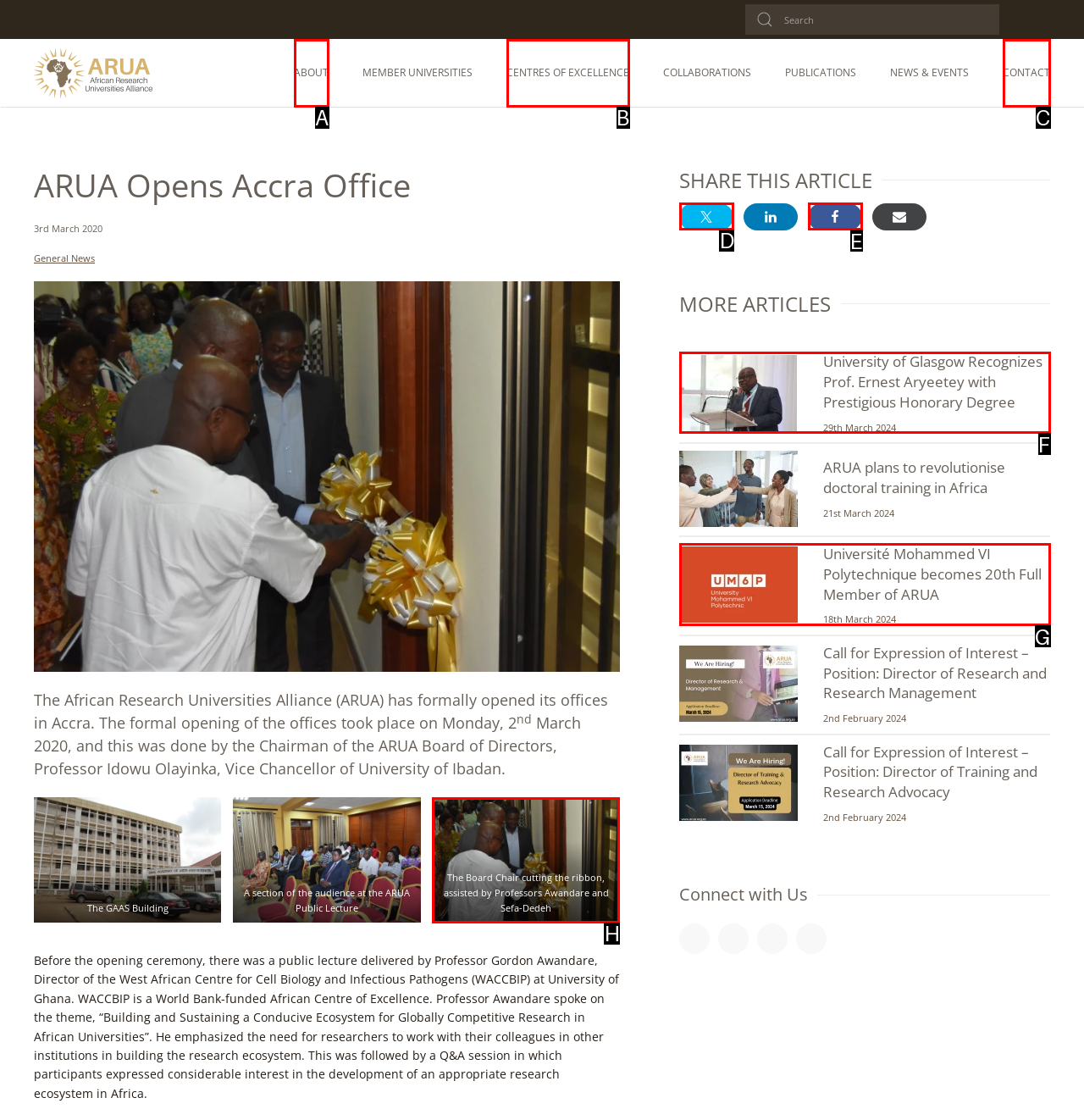Identify which lettered option completes the task: Share this article on Twitter. Provide the letter of the correct choice.

D